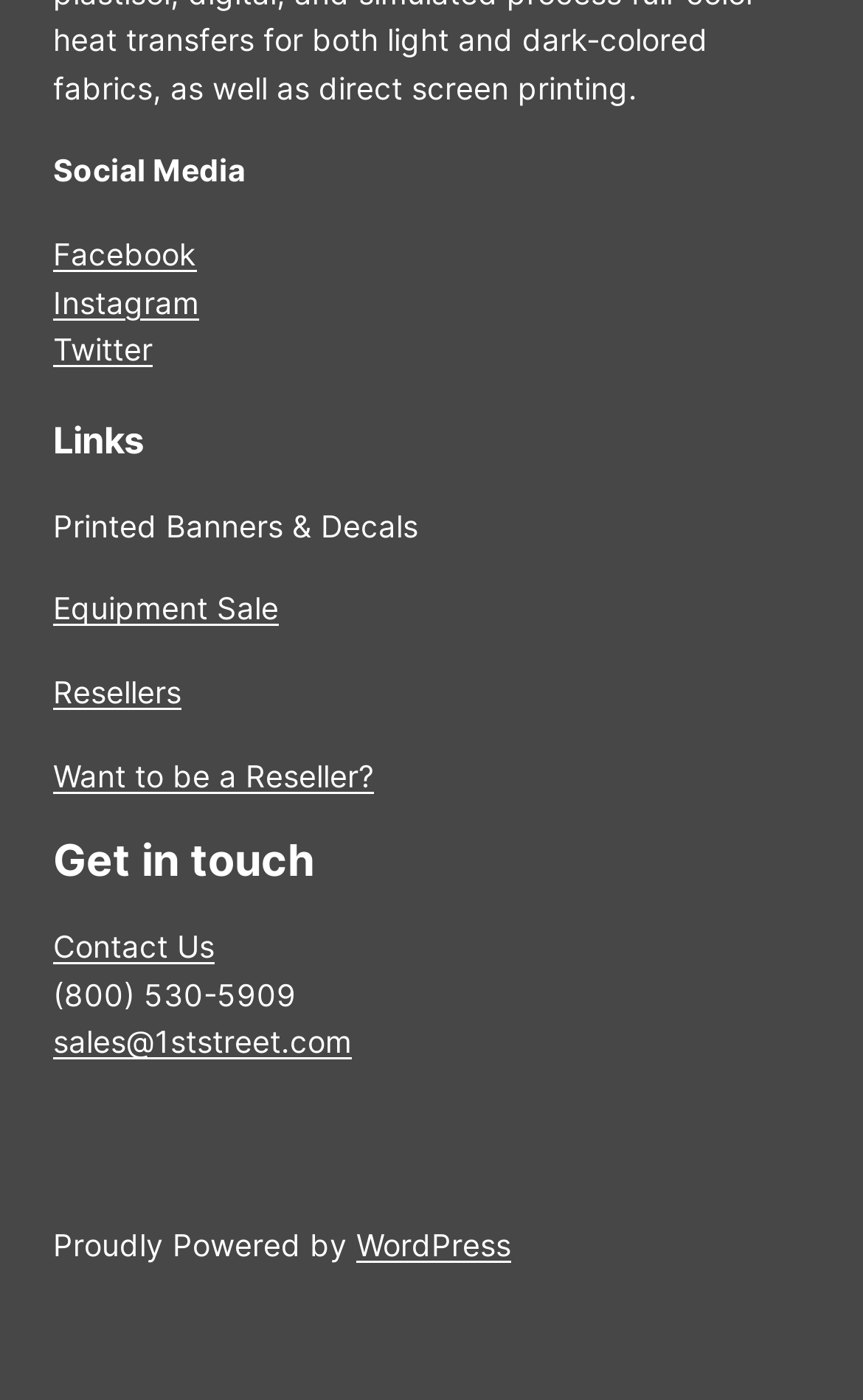Pinpoint the bounding box coordinates of the area that must be clicked to complete this instruction: "Contact Us".

[0.062, 0.664, 0.249, 0.689]